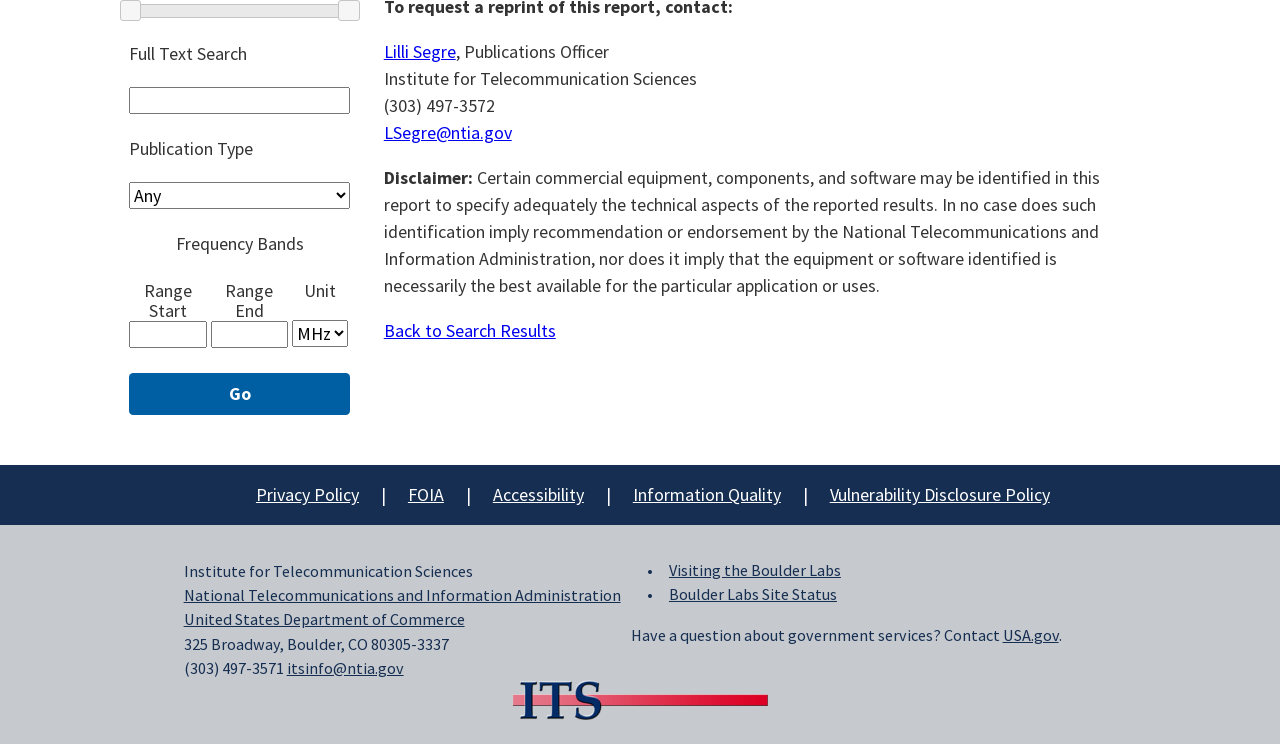Determine the bounding box coordinates of the UI element described below. Use the format (top-left x, top-left y, bottom-right x, bottom-right y) with floating point numbers between 0 and 1: Accessibility

[0.385, 0.65, 0.456, 0.681]